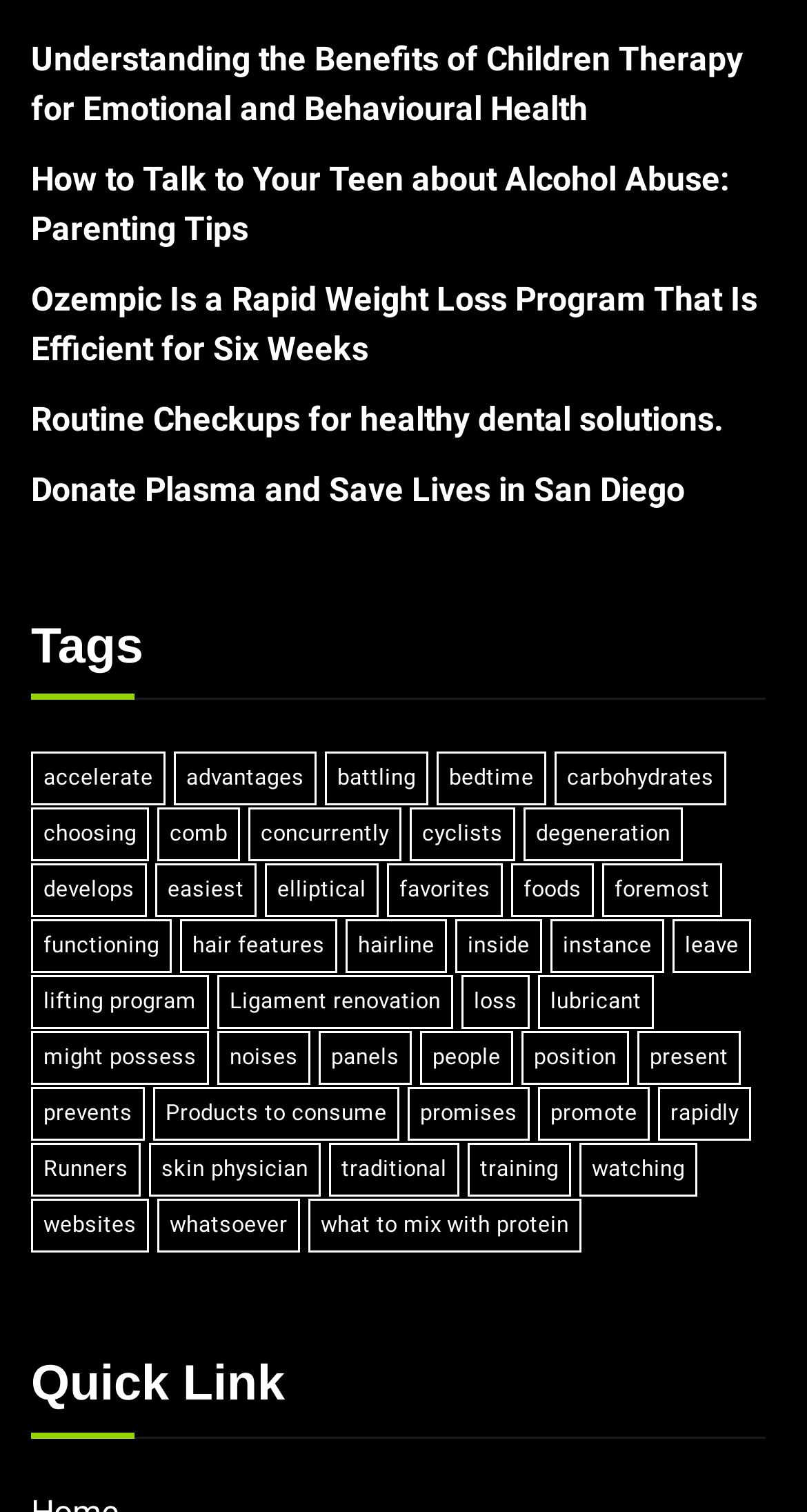Locate the bounding box coordinates of the clickable region necessary to complete the following instruction: "Click on the link to learn about the benefits of children therapy for emotional and behavioural health". Provide the coordinates in the format of four float numbers between 0 and 1, i.e., [left, top, right, bottom].

[0.038, 0.024, 0.949, 0.089]